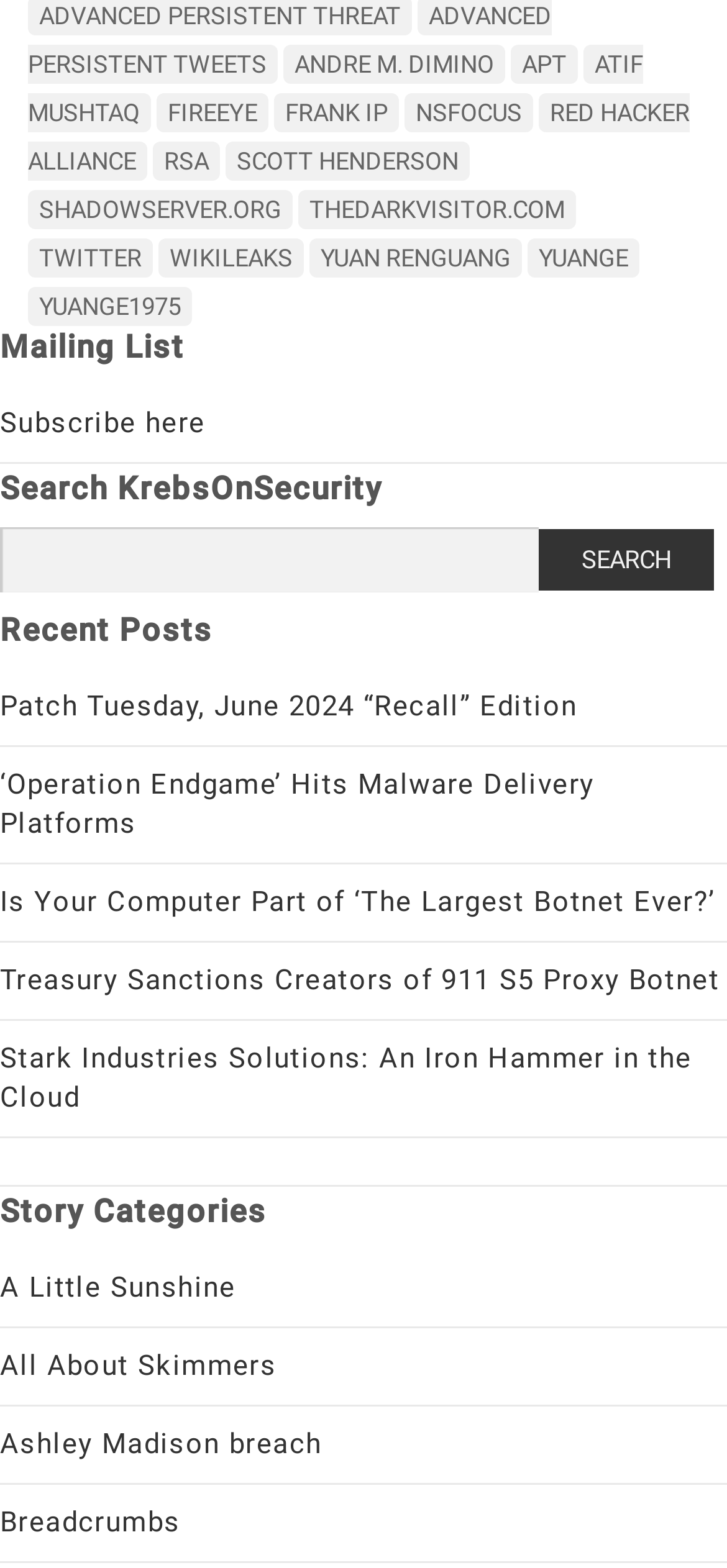Please determine the bounding box coordinates of the element to click in order to execute the following instruction: "Click GO". The coordinates should be four float numbers between 0 and 1, specified as [left, top, right, bottom].

None